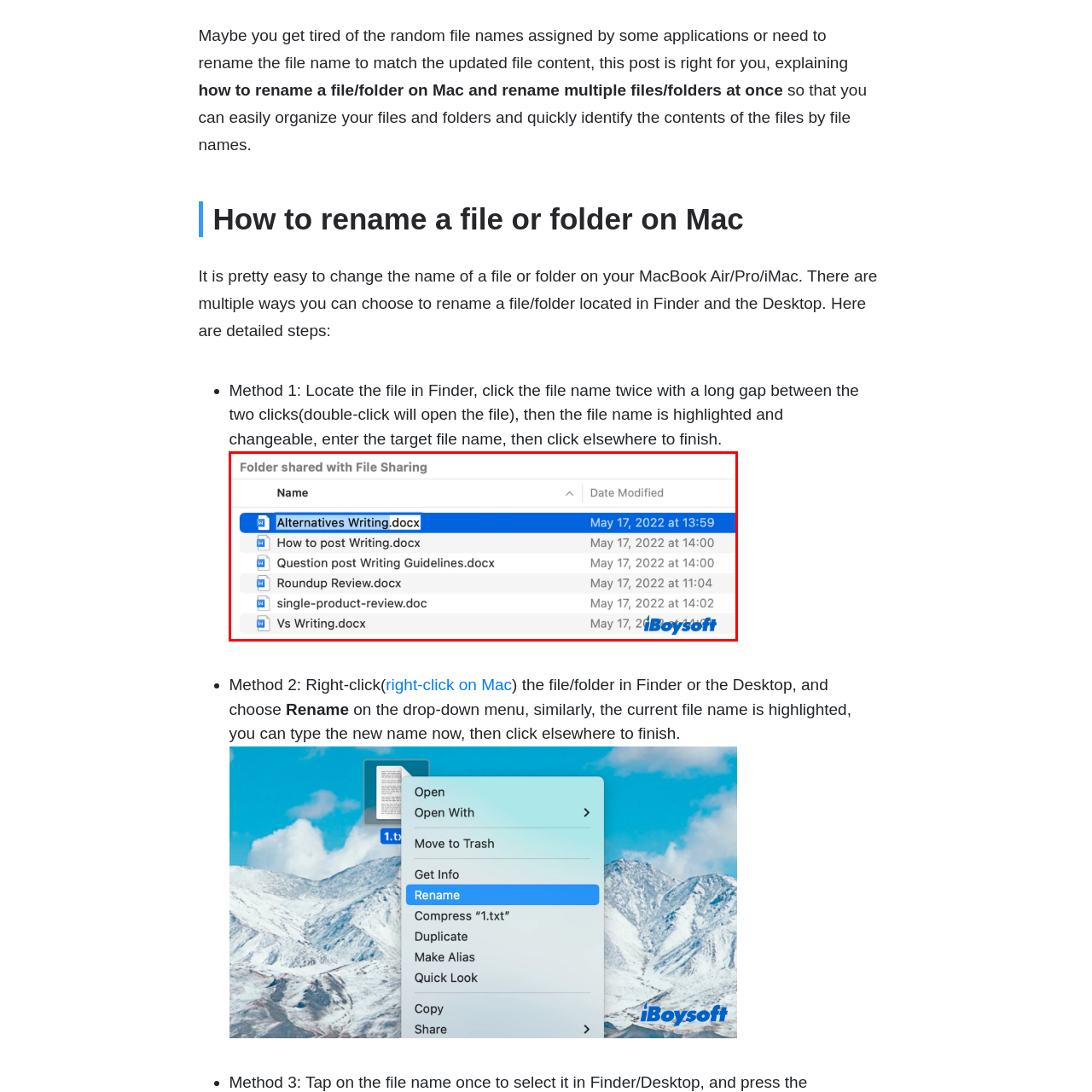Focus on the section within the red boundary and provide a detailed description.

The image depicts a file organization interface on a Mac, showcasing a folder labeled "Folder shared with File Sharing." Within this folder, a list of documents is displayed, with "Alternatives Writing.docx" highlighted in blue, indicating it is currently selected. The window also includes details such as the last modified date for each file, with "Alternatives Writing.docx" dated May 17, 2022, at 13:59. This visual representation emphasizes the ease of managing and accessing shared files in macOS, particularly useful for collaboration and organization. The interface is clean and user-friendly, reflecting Apple's design principles of simplicity and functionality.